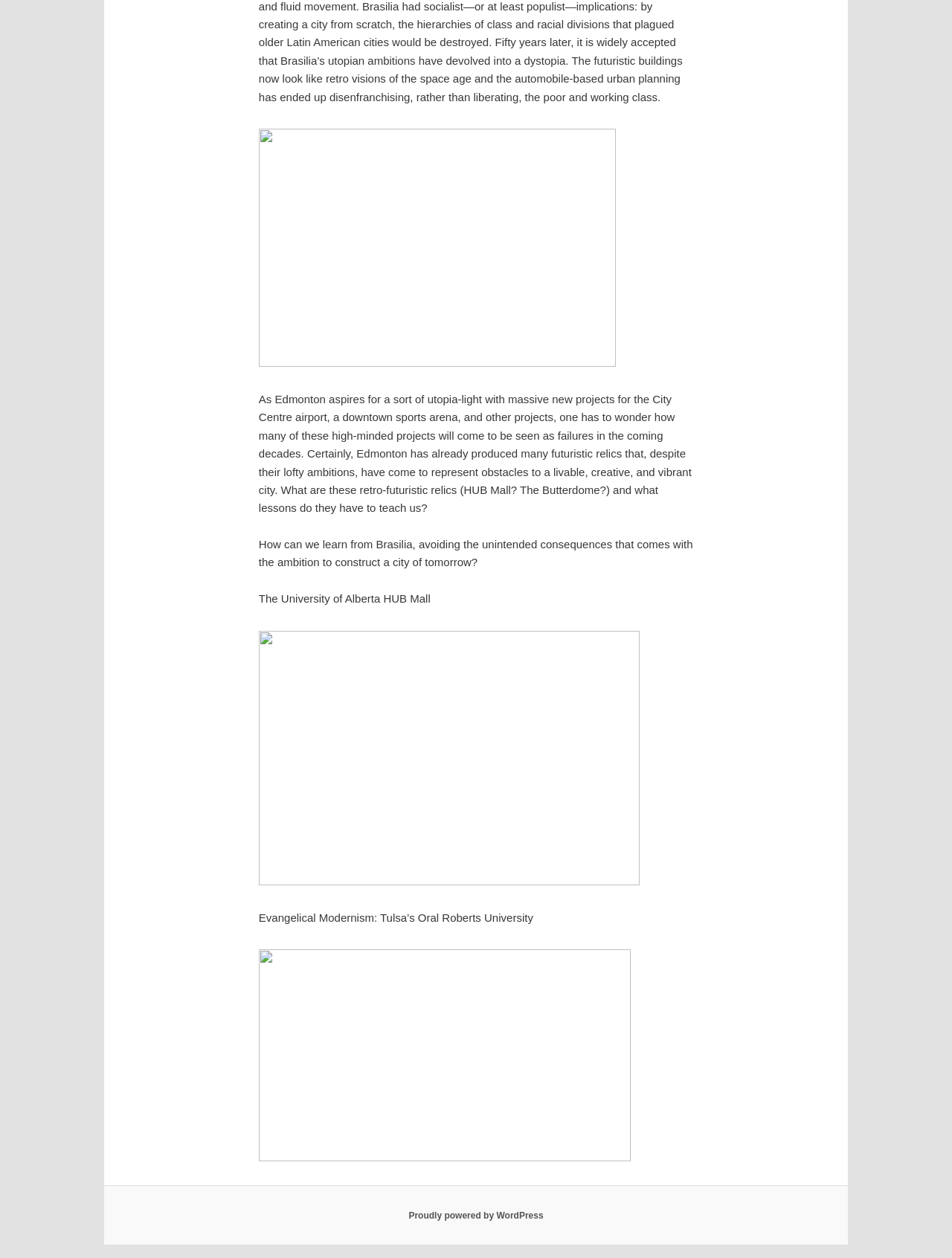Please determine the bounding box coordinates for the UI element described as: "Proudly powered by WordPress".

[0.429, 0.962, 0.571, 0.97]